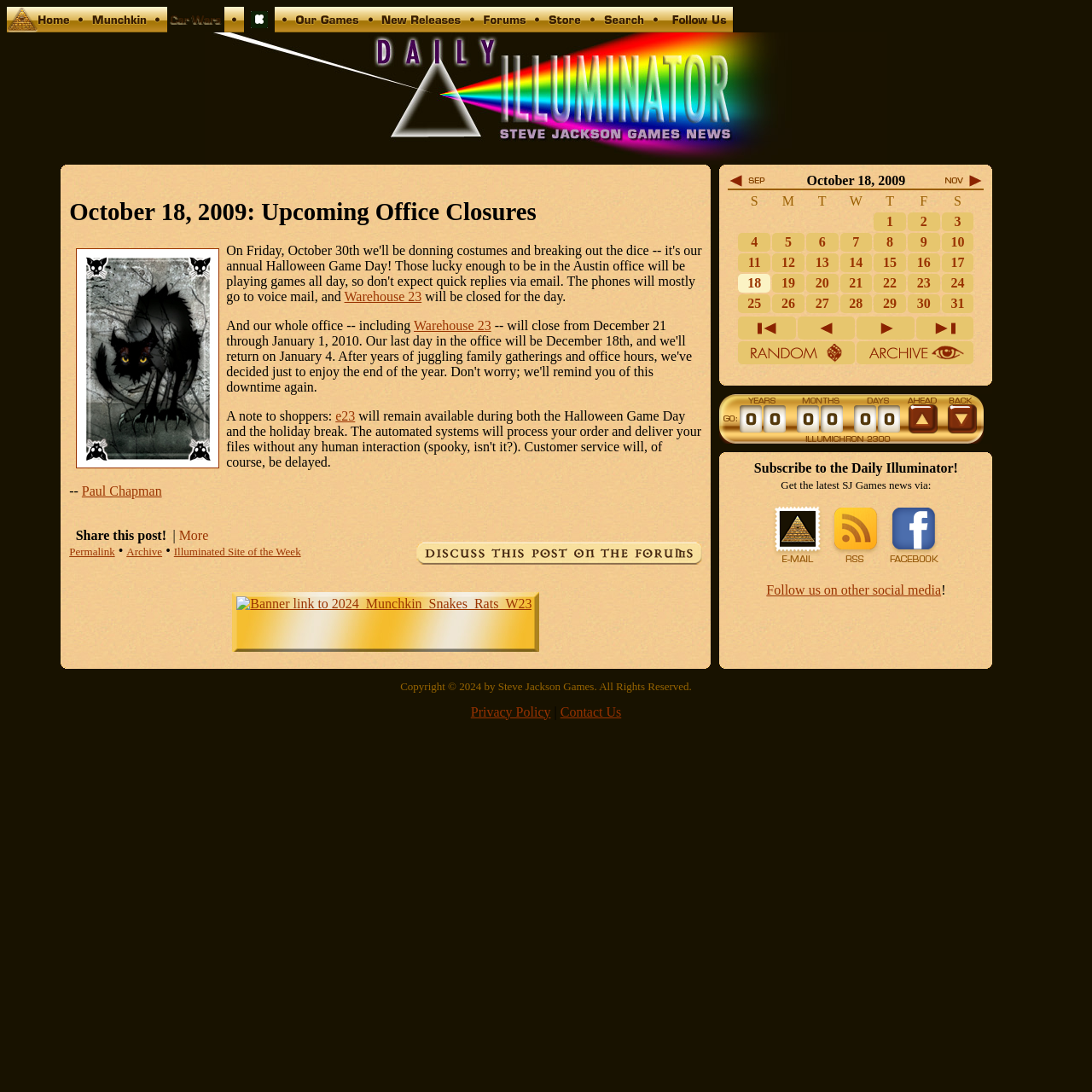Pinpoint the bounding box coordinates of the area that should be clicked to complete the following instruction: "Click on Home". The coordinates must be given as four float numbers between 0 and 1, i.e., [left, top, right, bottom].

[0.006, 0.019, 0.065, 0.032]